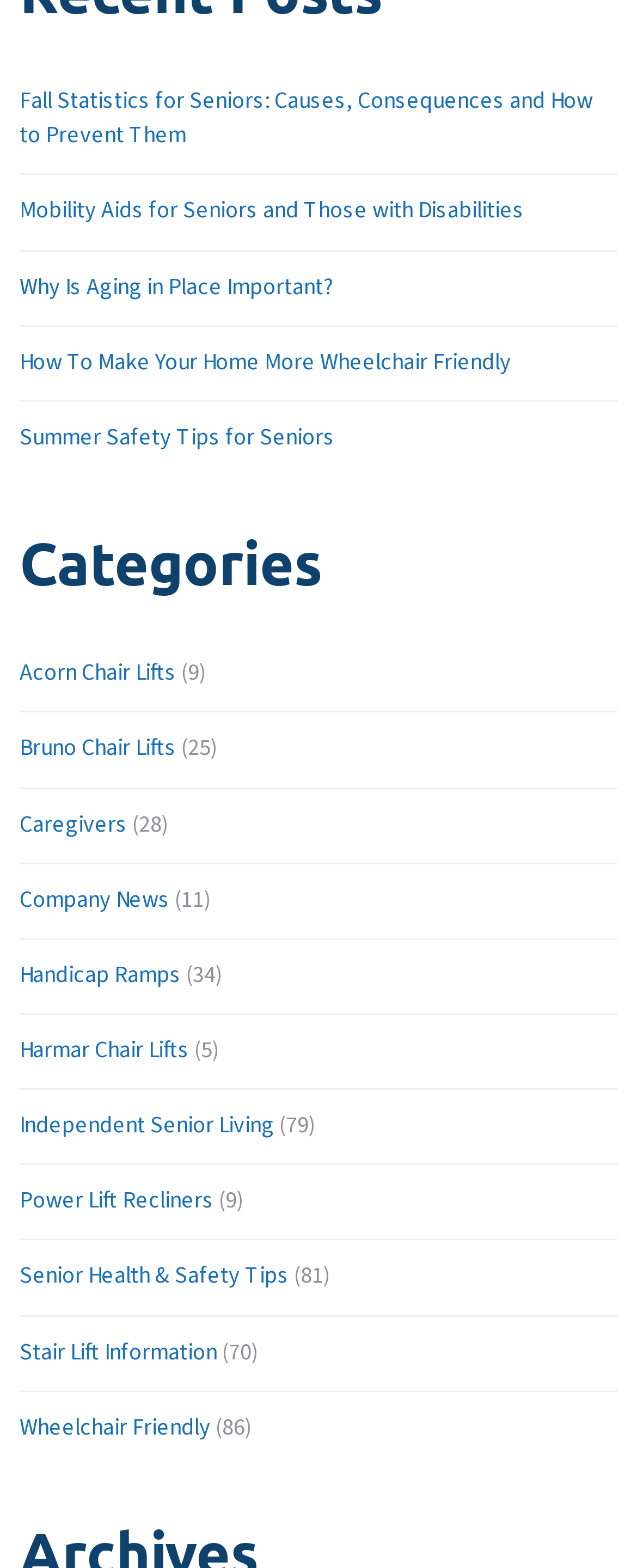Please answer the following query using a single word or phrase: 
How many categories are listed?

11